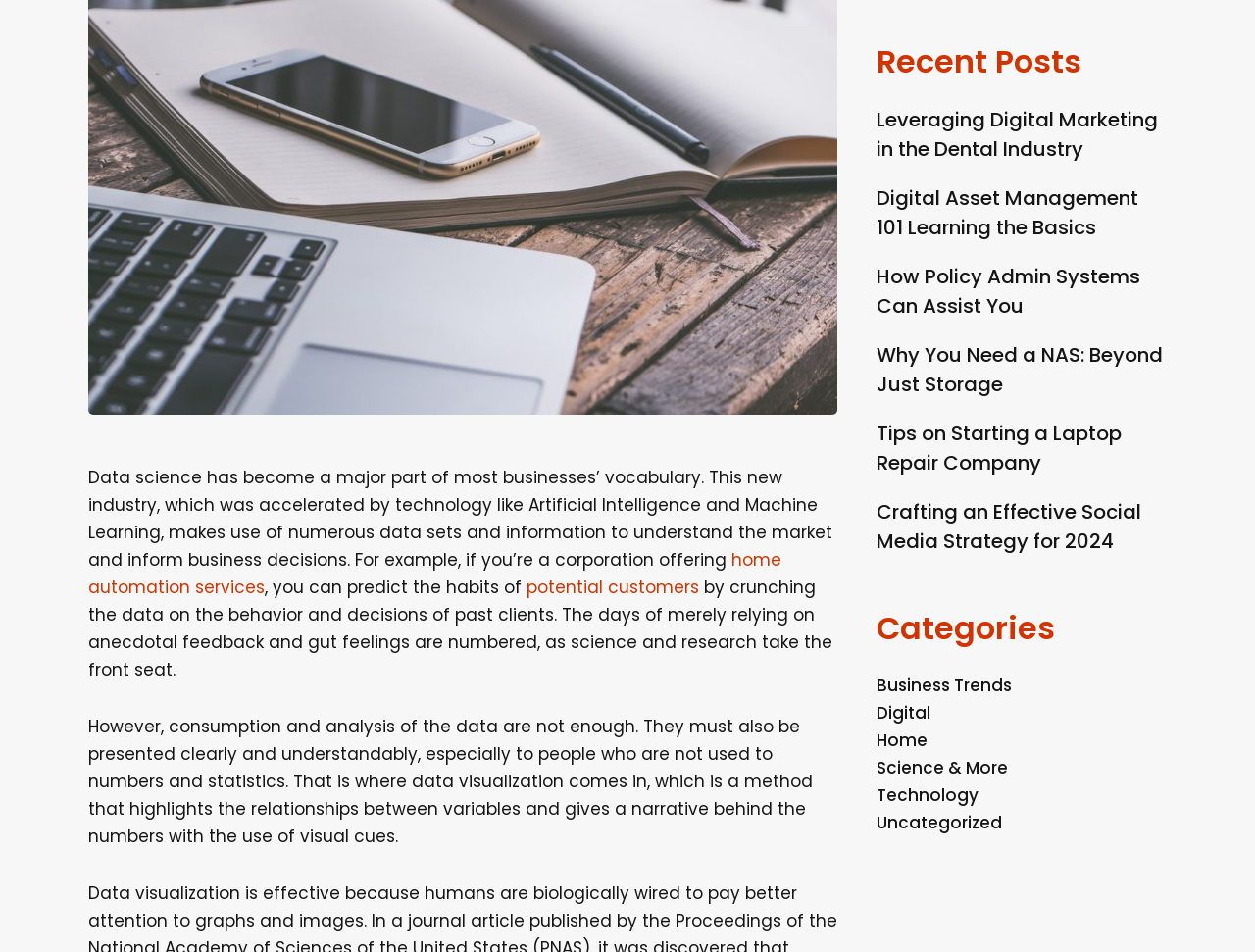Given the description: "Business Trends", determine the bounding box coordinates of the UI element. The coordinates should be formatted as four float numbers between 0 and 1, [left, top, right, bottom].

[0.698, 0.708, 0.806, 0.732]